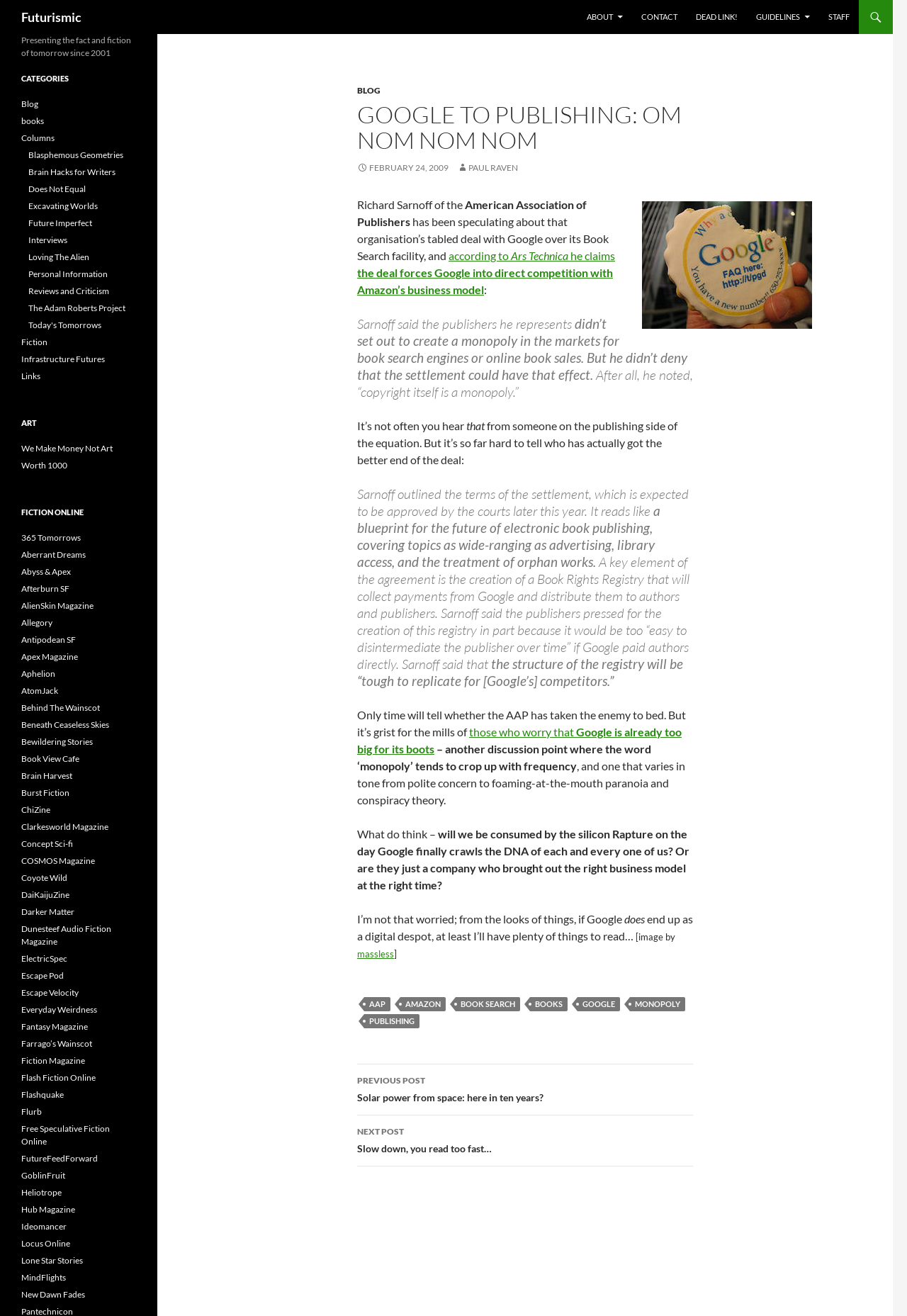Locate the bounding box coordinates of the clickable region necessary to complete the following instruction: "Read the article titled GOOGLE TO PUBLISHING: OM NOM NOM NOM". Provide the coordinates in the format of four float numbers between 0 and 1, i.e., [left, top, right, bottom].

[0.394, 0.078, 0.764, 0.116]